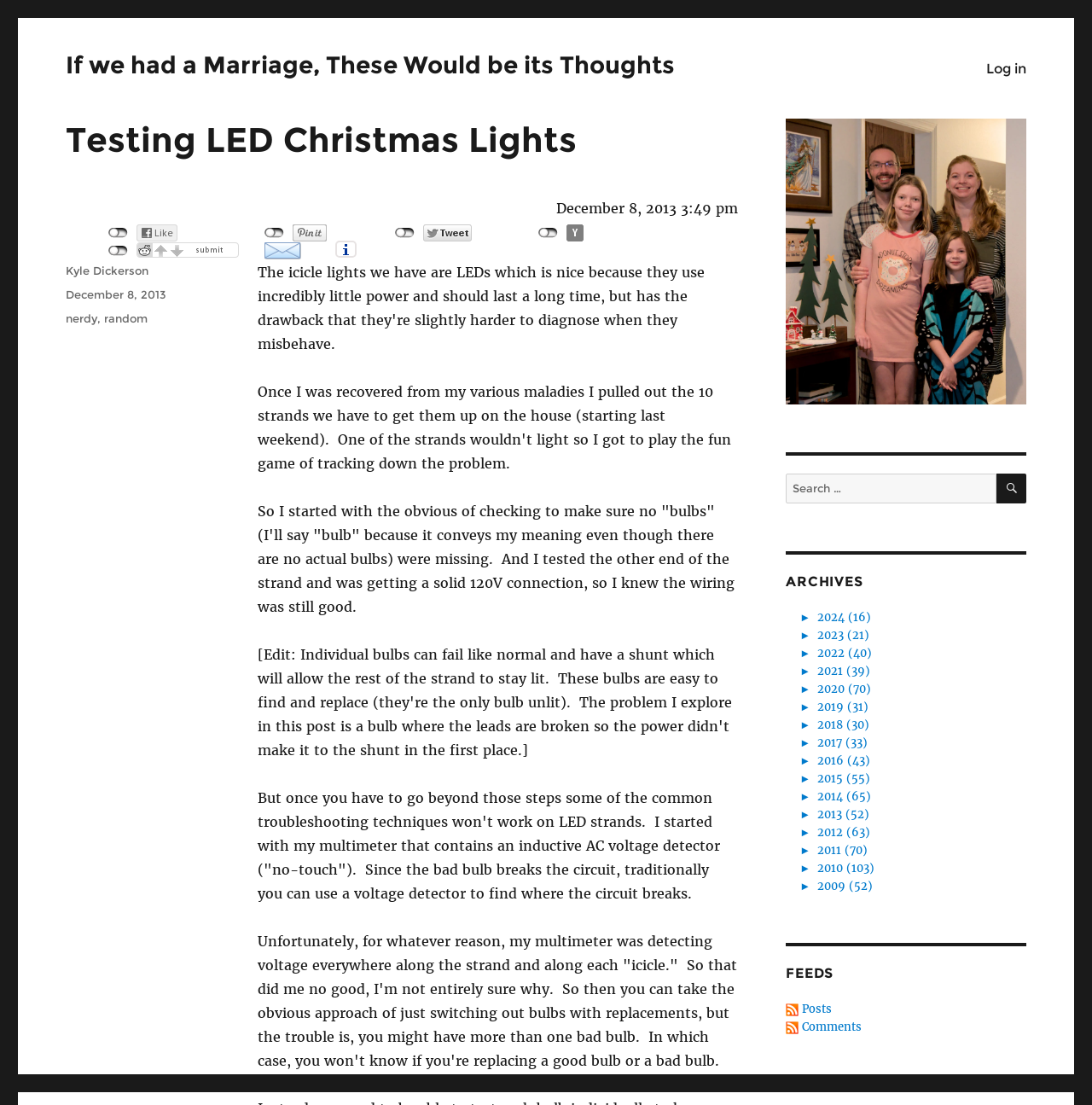Provide a one-word or short-phrase response to the question:
What is the topic of the post?

Testing LED Christmas Lights